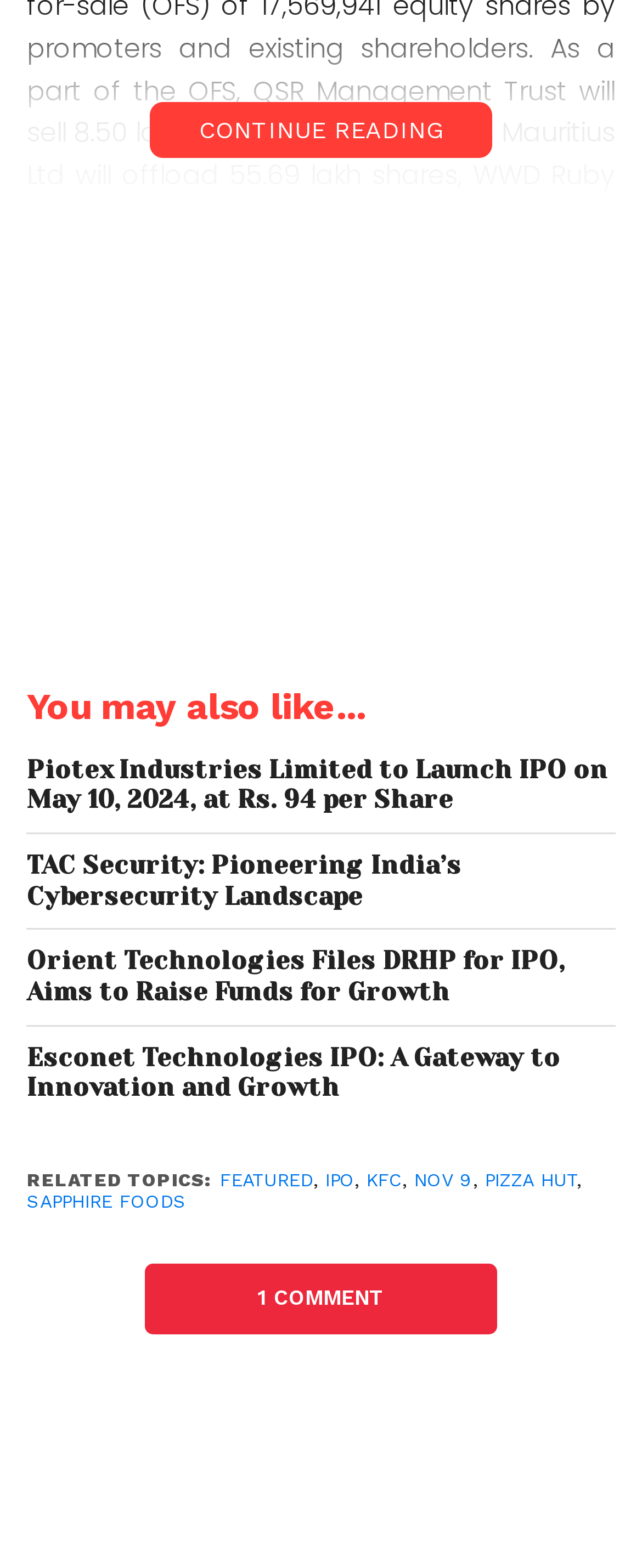What is the expected IPO value?
Please ensure your answer is as detailed and informative as possible.

The article mentions that the IPO is expected to fetch Rs 1,500-2,000 crore, according to market sources.